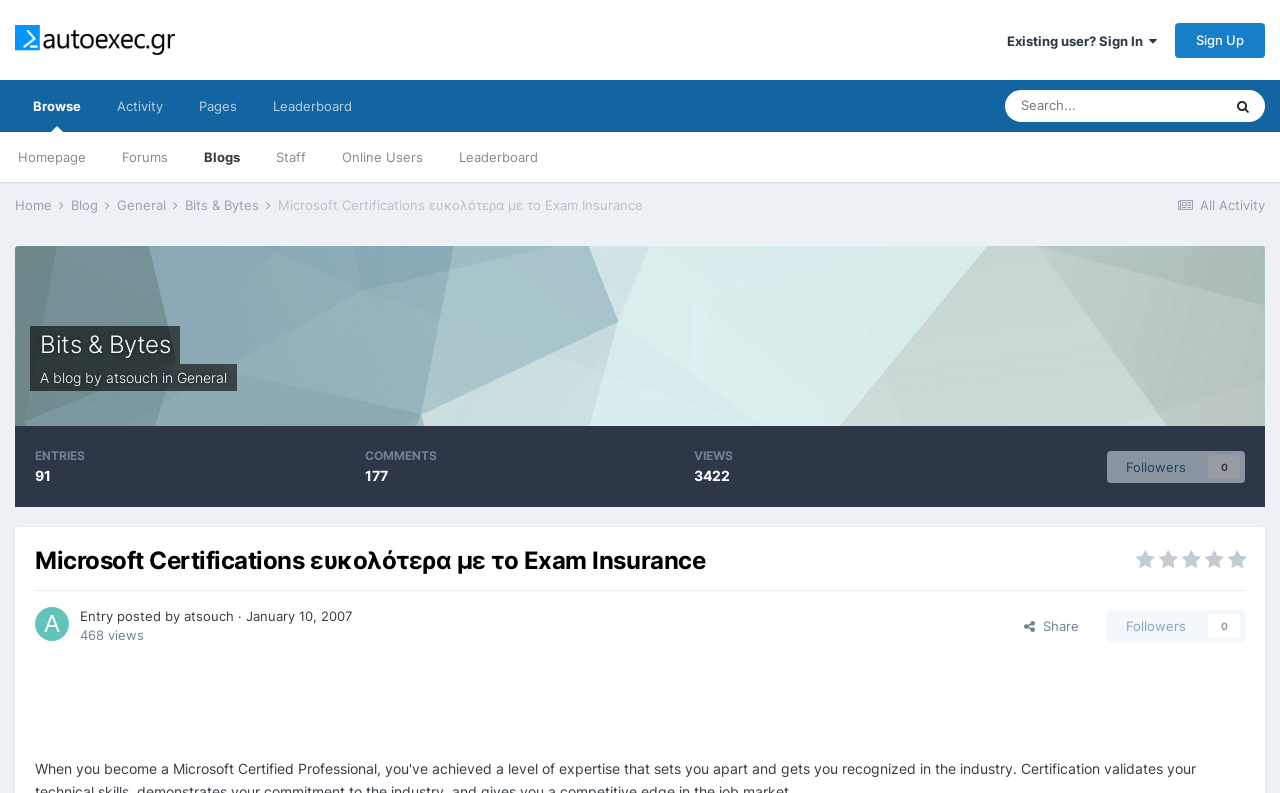Please locate the bounding box coordinates of the element that should be clicked to achieve the given instruction: "Browse".

[0.012, 0.101, 0.077, 0.166]